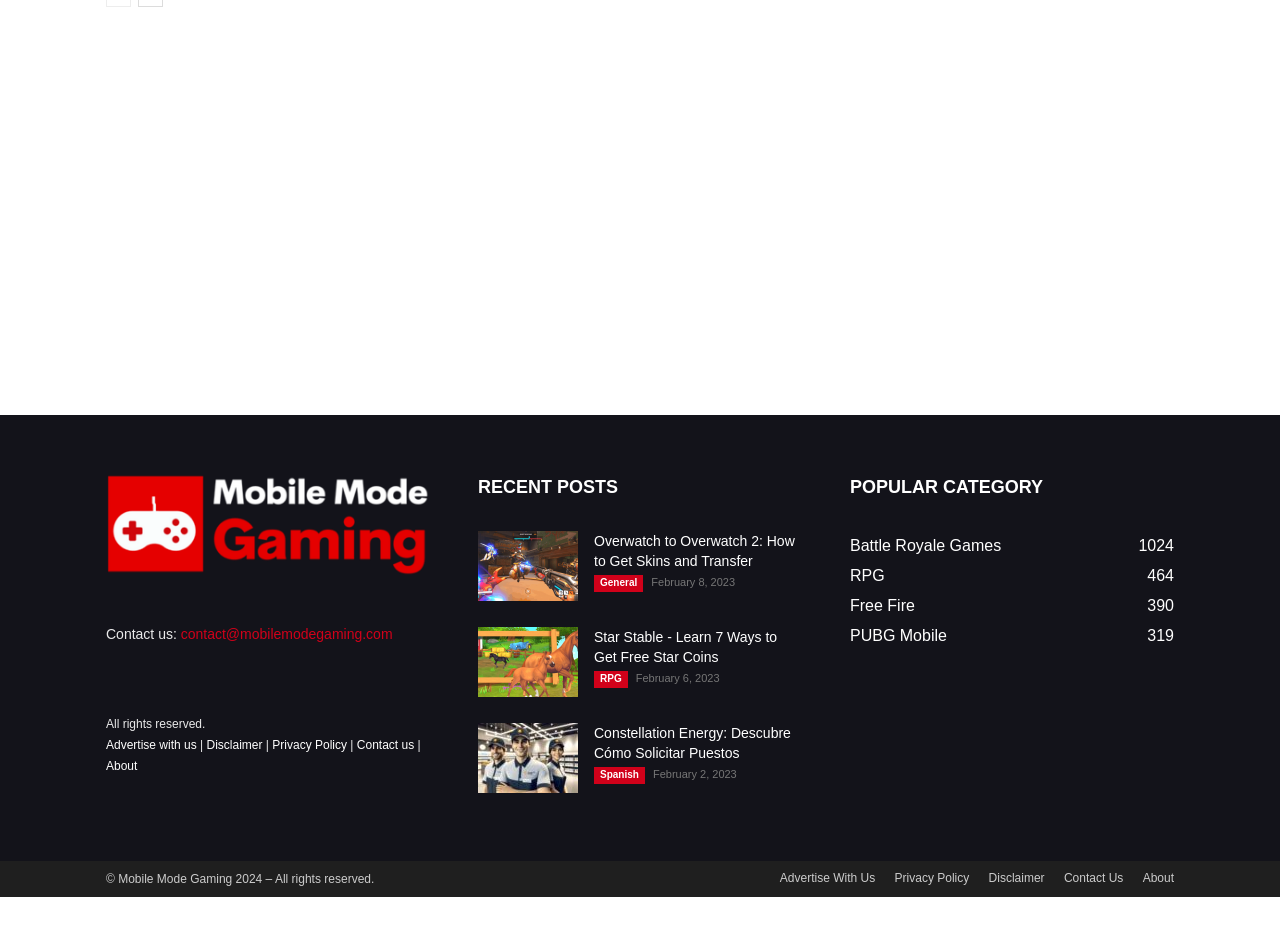Please find the bounding box coordinates of the element that must be clicked to perform the given instruction: "View recent post about Overwatch". The coordinates should be four float numbers from 0 to 1, i.e., [left, top, right, bottom].

[0.373, 0.572, 0.452, 0.648]